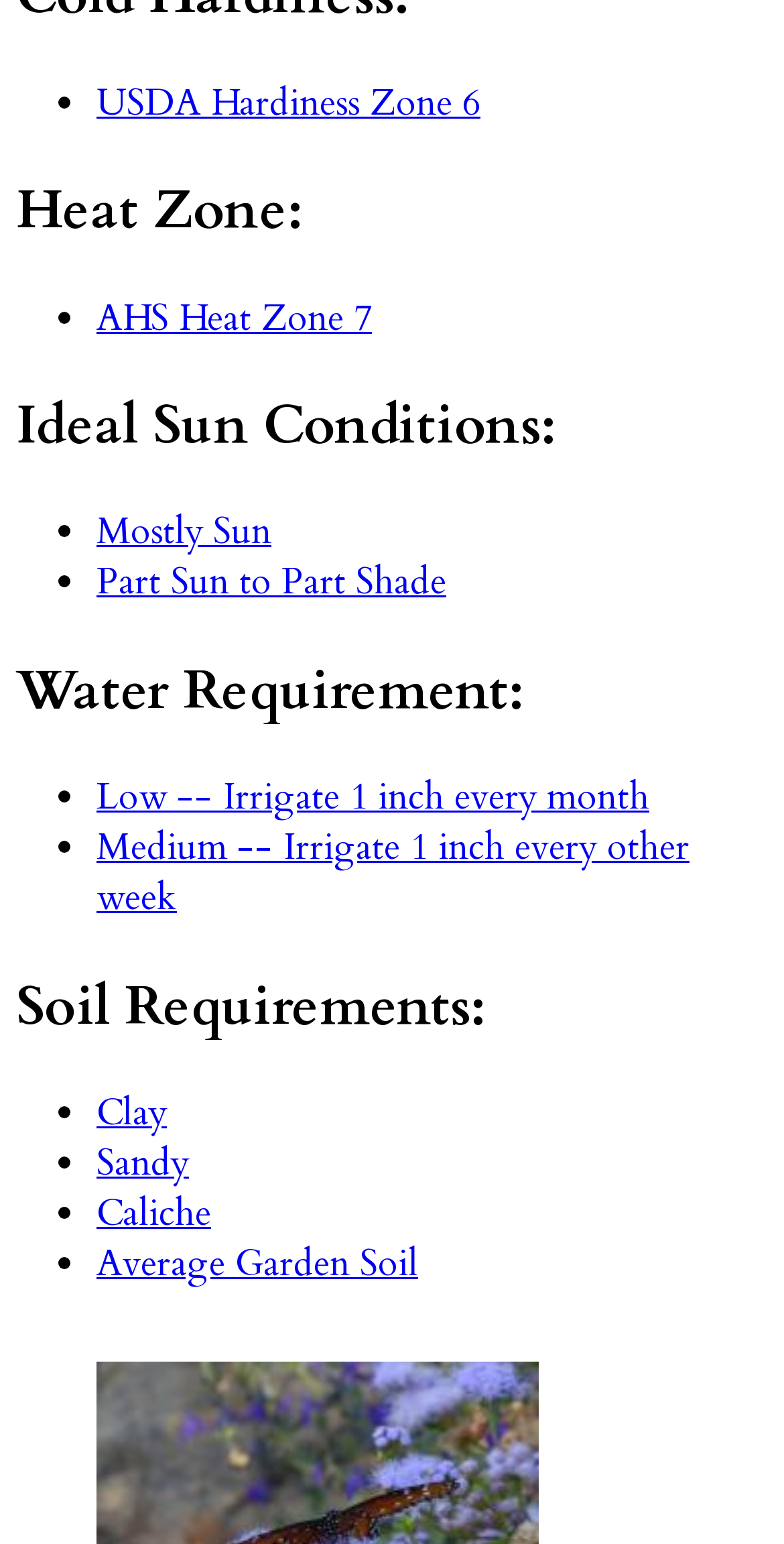Locate the bounding box coordinates of the area where you should click to accomplish the instruction: "Visit the Contact page".

None